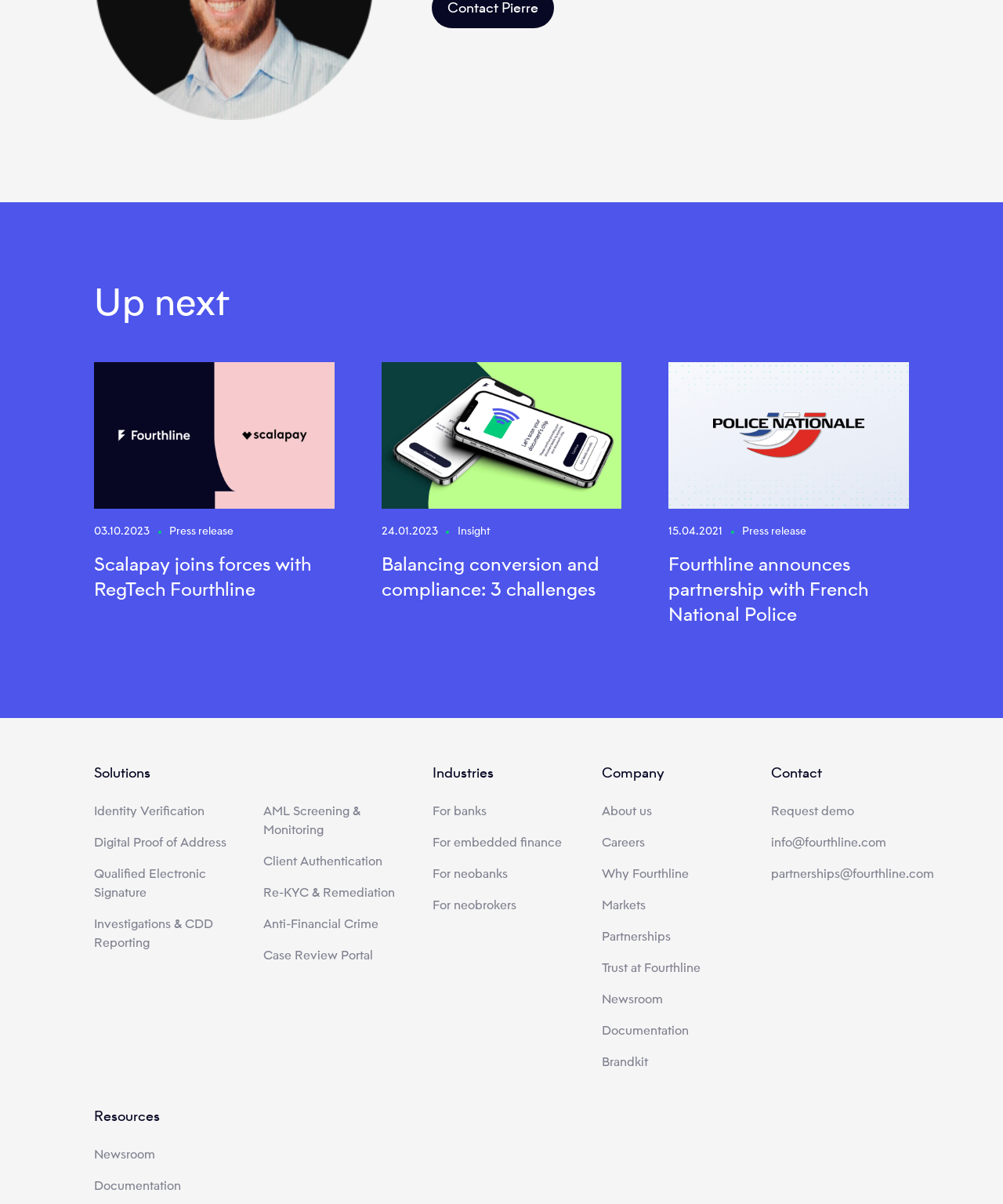What is the contact email for partnerships?
Please provide a single word or phrase based on the screenshot.

partnerships@fourthline.com